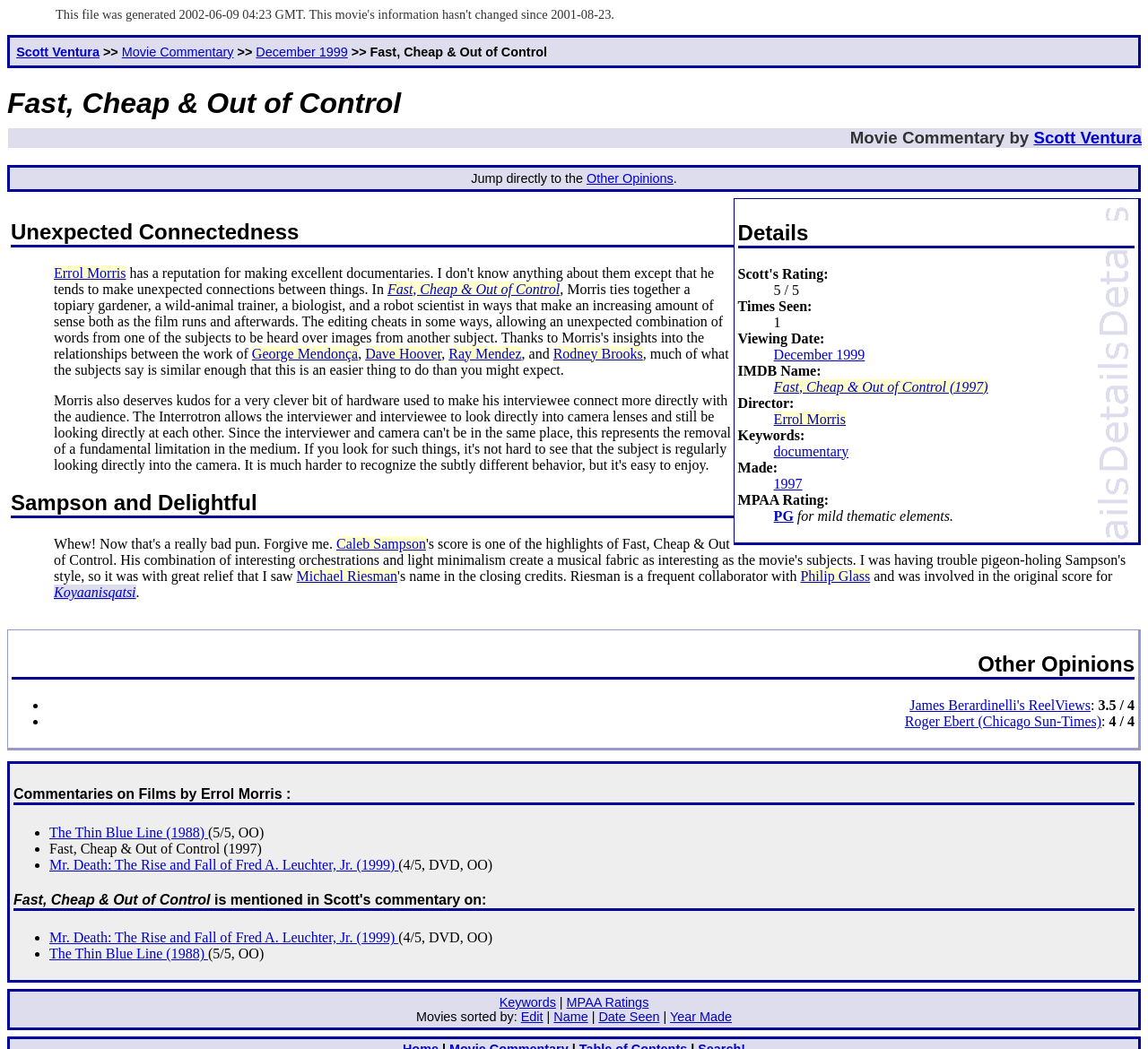Produce a meticulous description of the webpage.

This webpage is a movie commentary by Scott Ventura on the film "Fast, Cheap & Out of Control". At the top of the page, there is a heading with the title of the film, followed by a link to Scott Ventura's name and a ">>" symbol. Below this, there are links to "Movie Commentary" and "December 1999". 

The main content of the page is divided into several sections. The first section, "Details", provides information about the film, including its rating, the number of times Scott has seen it, and its viewing date. This section also includes links to the film's IMDB page, its director Errol Morris, and keywords related to the film.

The next section, "Unexpected Connectedness", discusses the connections between the film's subjects and includes links to their names. This is followed by a section titled "Sampson and Delightful", which appears to discuss the film's score and its composer Philip Glass.

The "Other Opinions" section provides links to reviews of the film by other critics, including James Berardinelli and Roger Ebert. Each review is accompanied by a rating out of 4.

The final sections of the page provide links to commentaries on other films by Errol Morris and films that mention "Fast, Cheap & Out of Control" in their commentary.